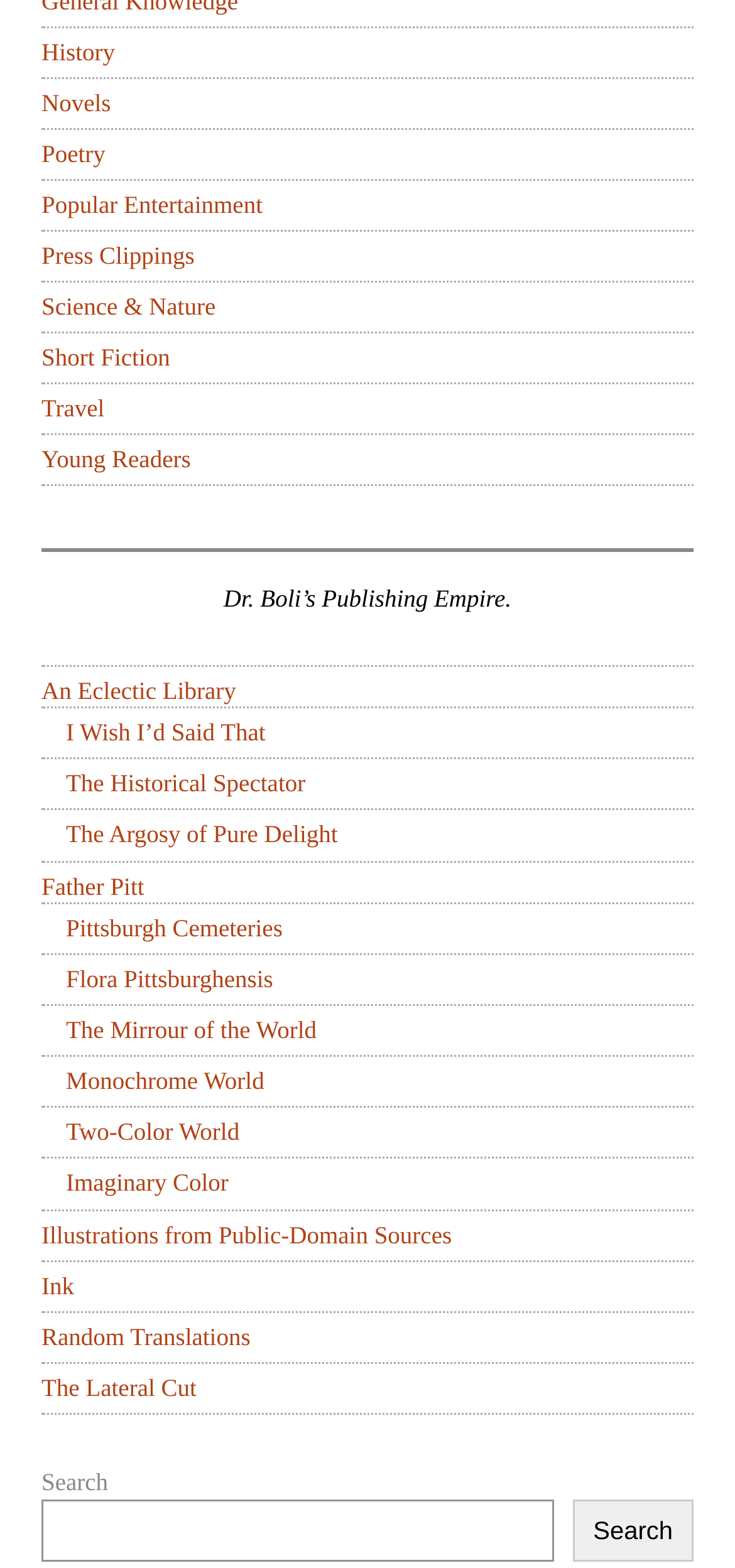Respond with a single word or phrase to the following question:
What is the purpose of the element at the bottom of the page?

Search